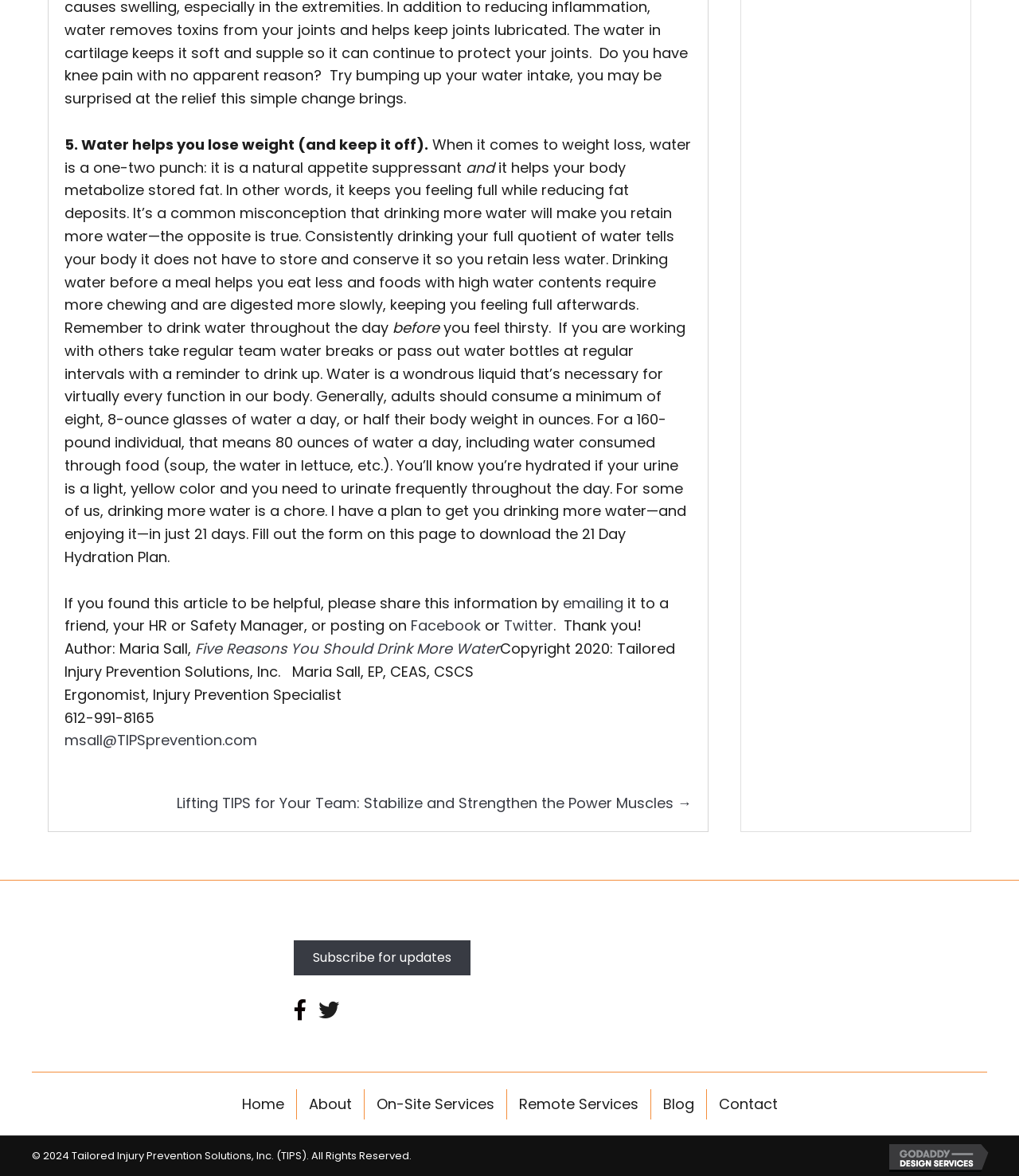What is the purpose of drinking water before a meal?
Using the image provided, answer with just one word or phrase.

Eat less